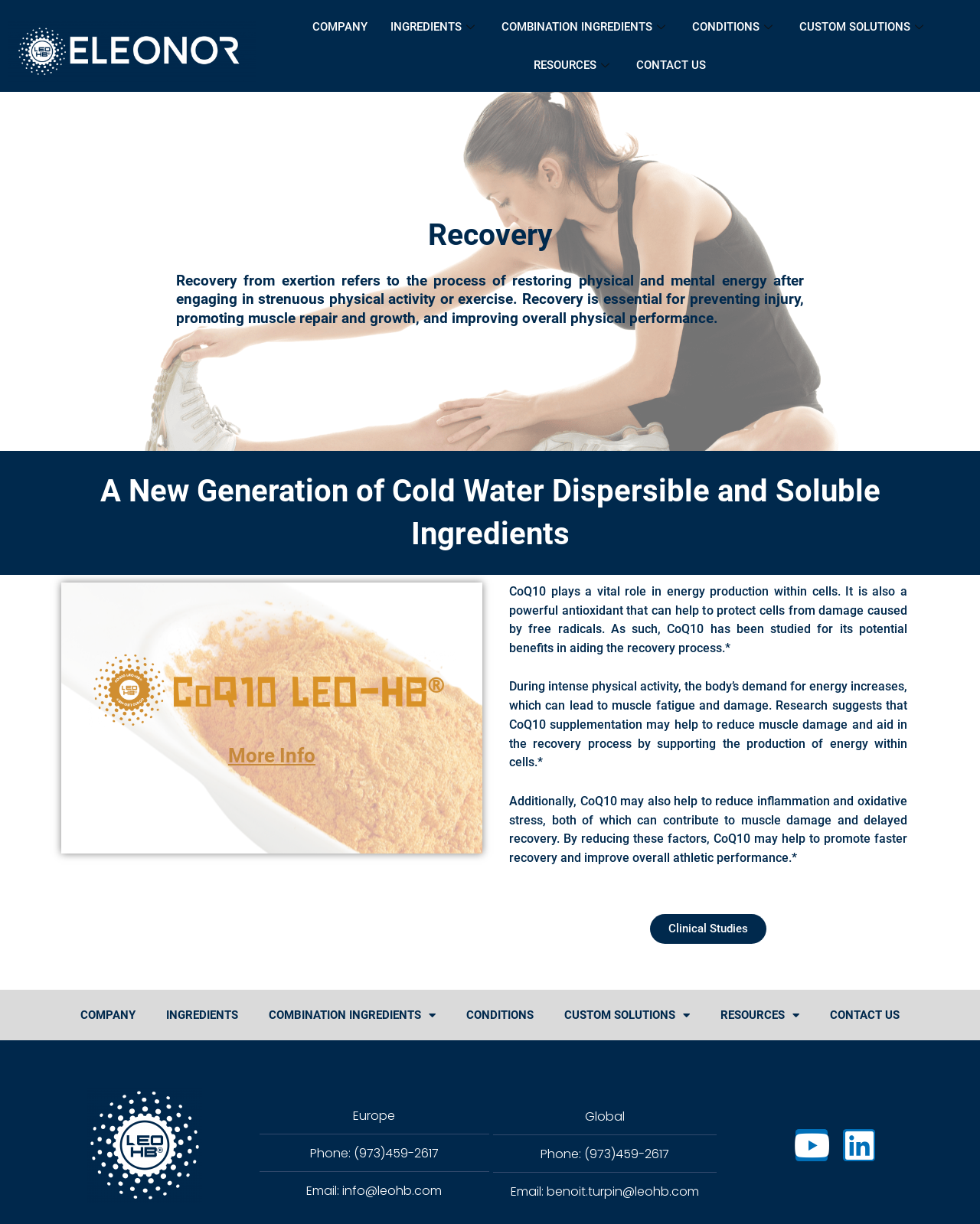Please identify the bounding box coordinates of the region to click in order to complete the given instruction: "Click on COMPANY". The coordinates should be four float numbers between 0 and 1, i.e., [left, top, right, bottom].

[0.307, 0.006, 0.387, 0.038]